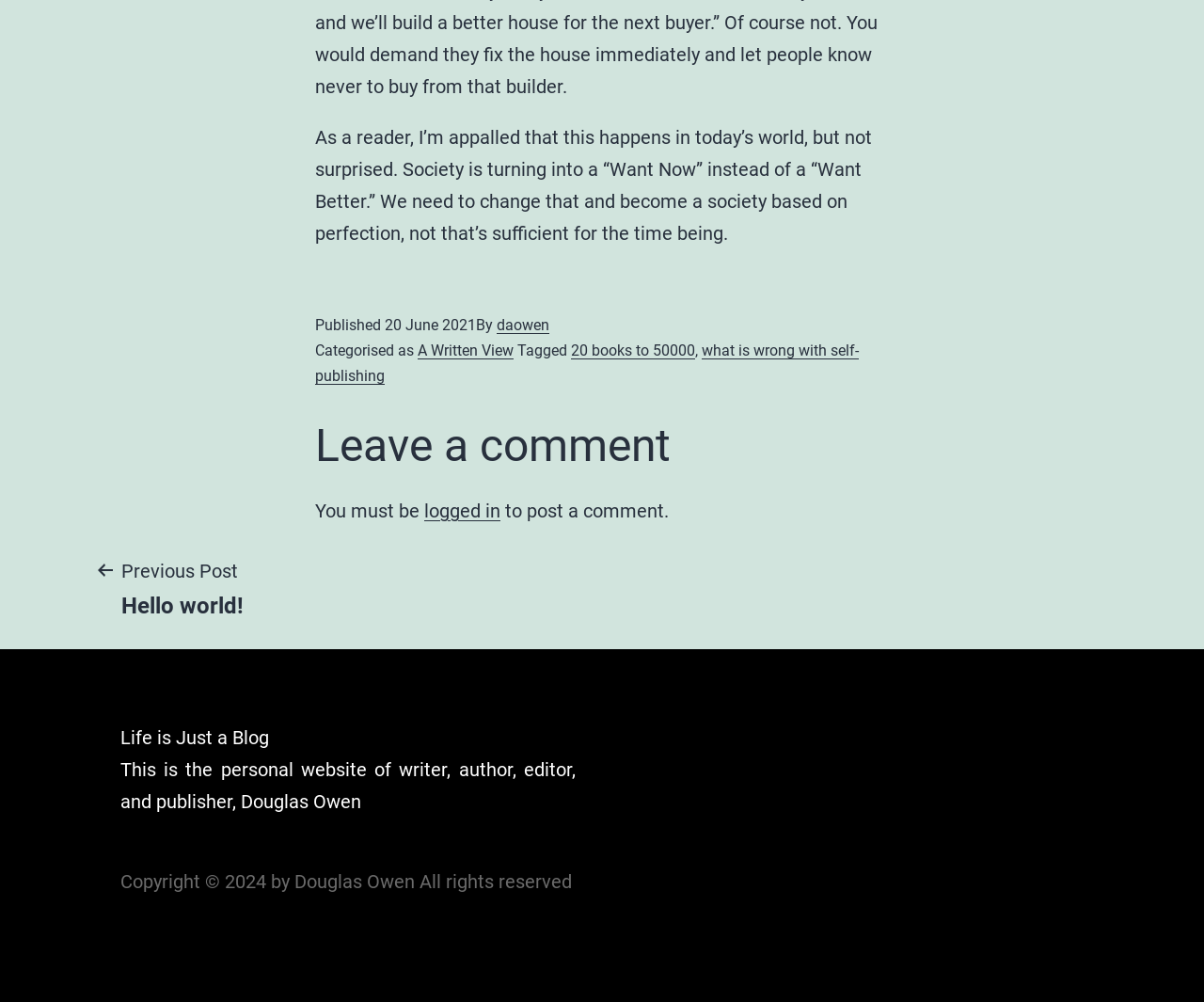Who is the owner of the website?
Using the visual information, reply with a single word or short phrase.

Douglas Owen